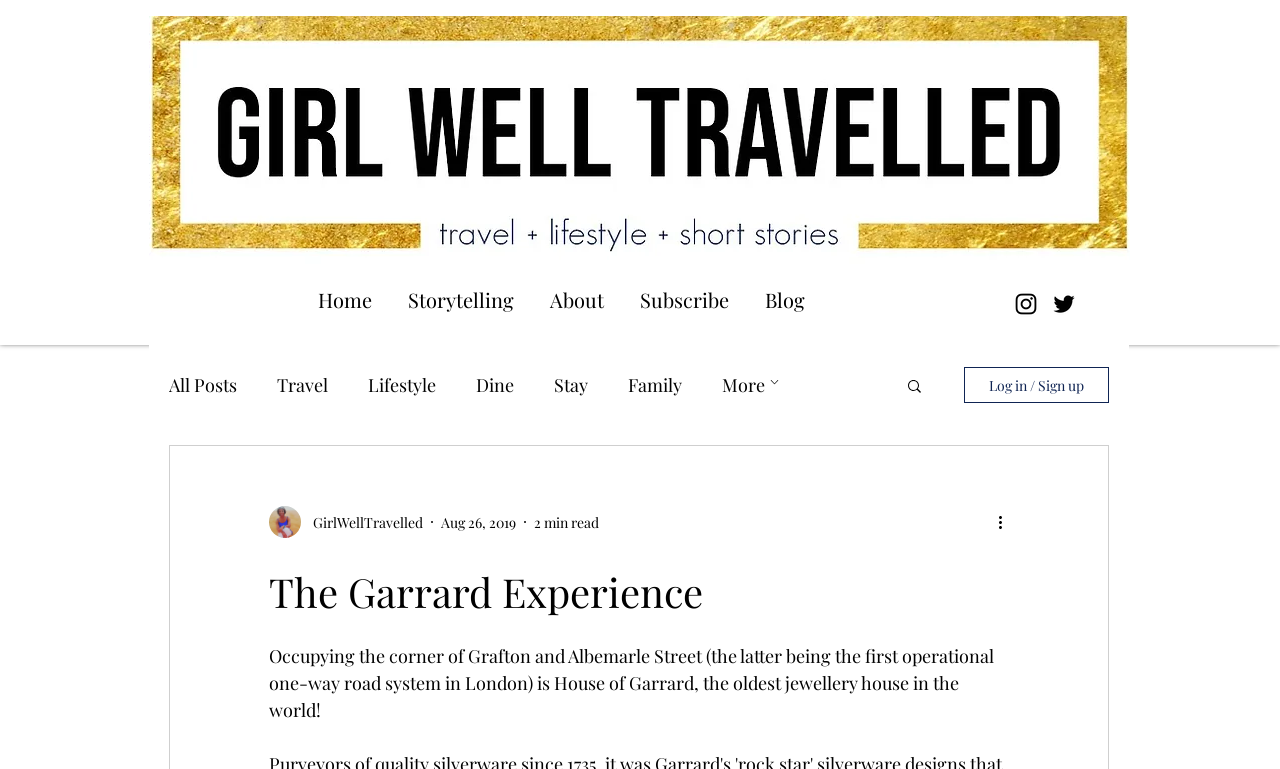What is the name of the blog post author?
Based on the screenshot, answer the question with a single word or phrase.

GirlWellTravelled